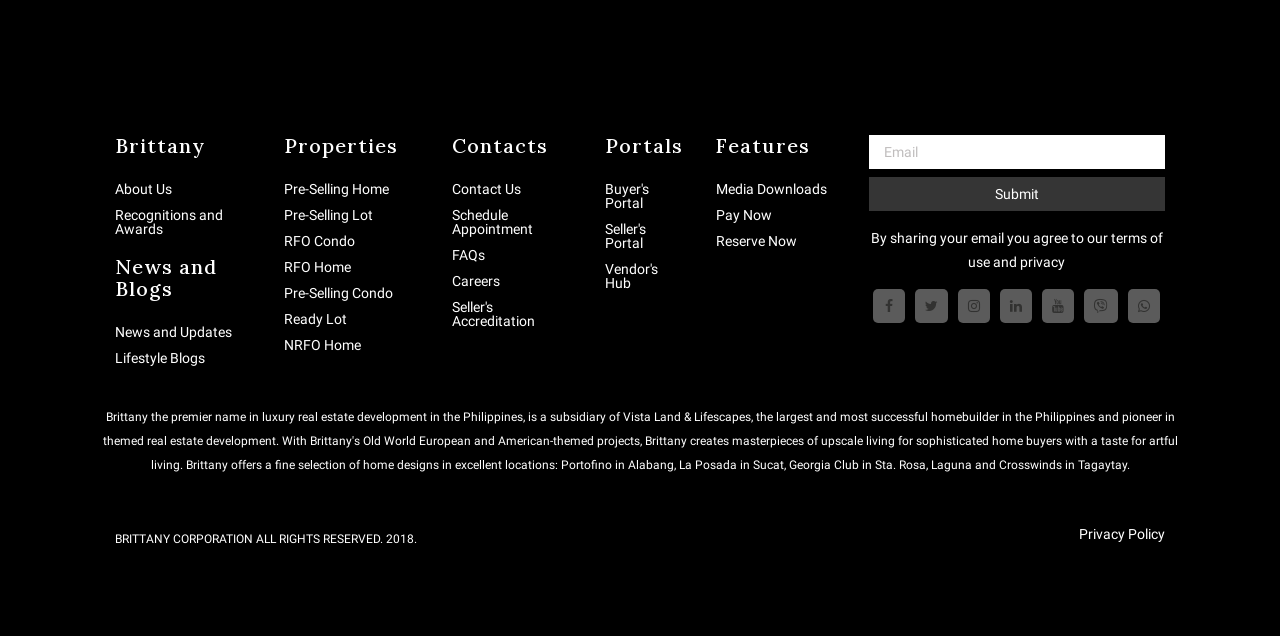Show the bounding box coordinates of the element that should be clicked to complete the task: "Click About Us".

[0.09, 0.287, 0.134, 0.309]